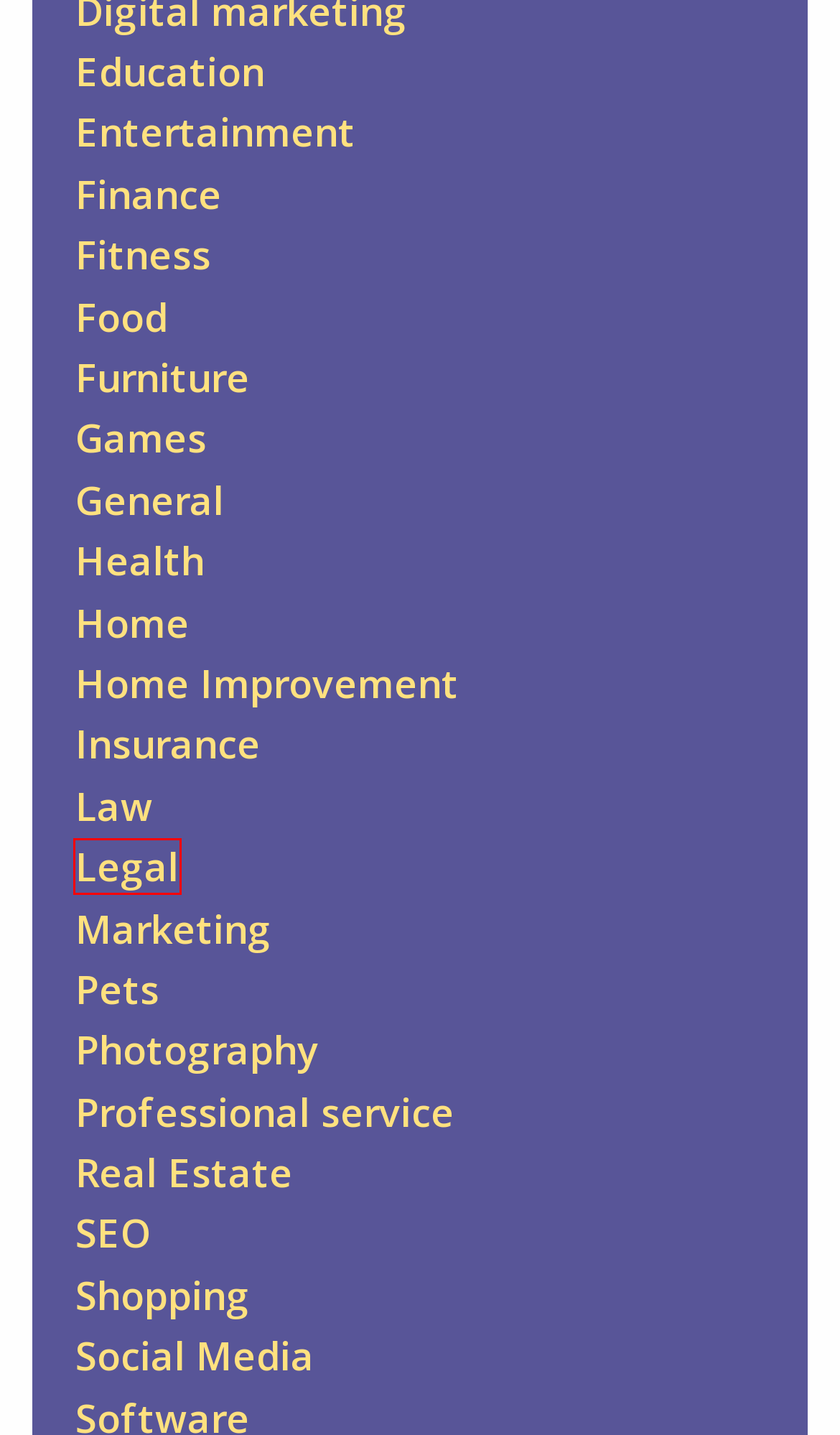You are provided with a screenshot of a webpage that includes a red rectangle bounding box. Please choose the most appropriate webpage description that matches the new webpage after clicking the element within the red bounding box. Here are the candidates:
A. Legal – Carroll Biz
B. Social Media – Carroll Biz
C. Home – Carroll Biz
D. Marketing – Carroll Biz
E. SEO – Carroll Biz
F. Pets – Carroll Biz
G. General – Carroll Biz
H. Games – Carroll Biz

A